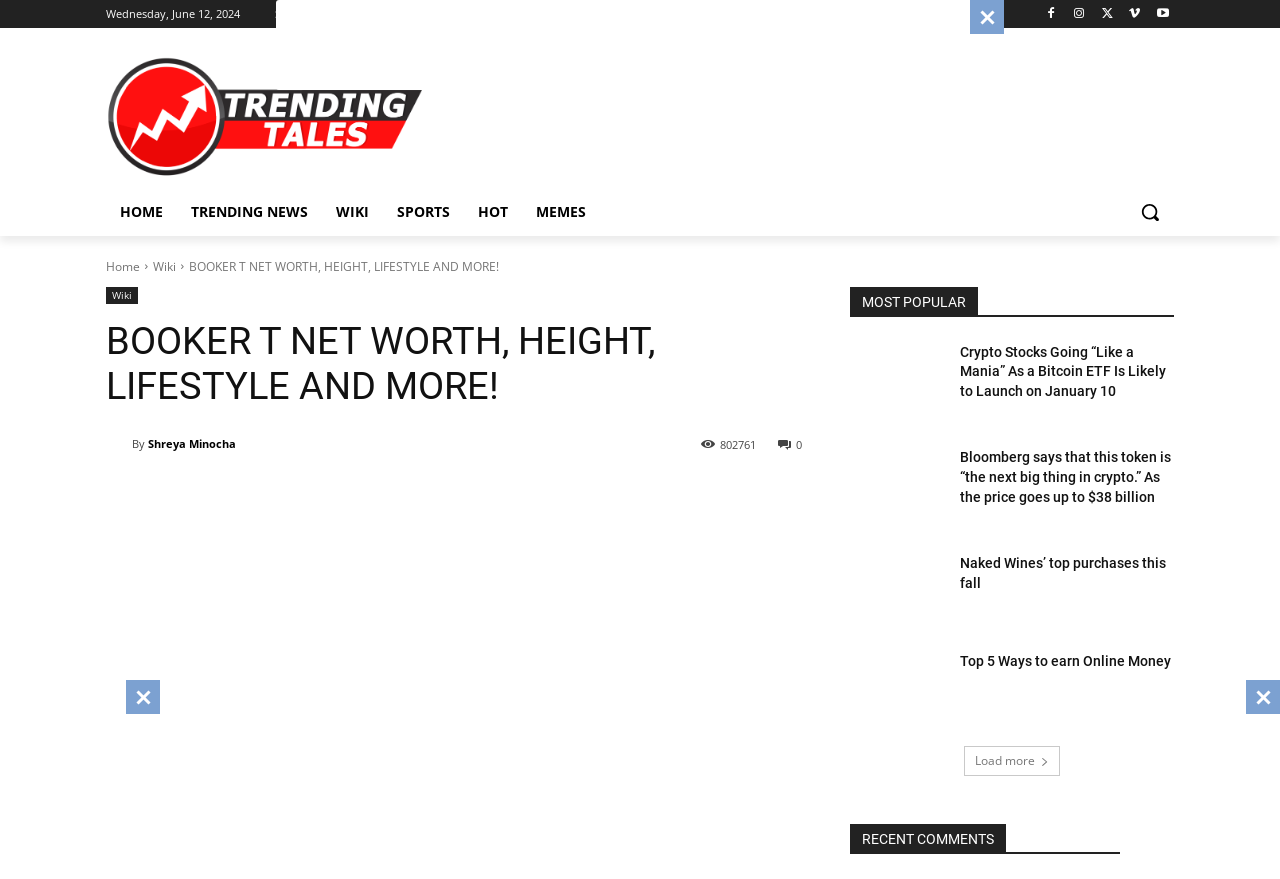Pinpoint the bounding box coordinates of the clickable area necessary to execute the following instruction: "Search for something". The coordinates should be given as four float numbers between 0 and 1, namely [left, top, right, bottom].

[0.88, 0.213, 0.917, 0.268]